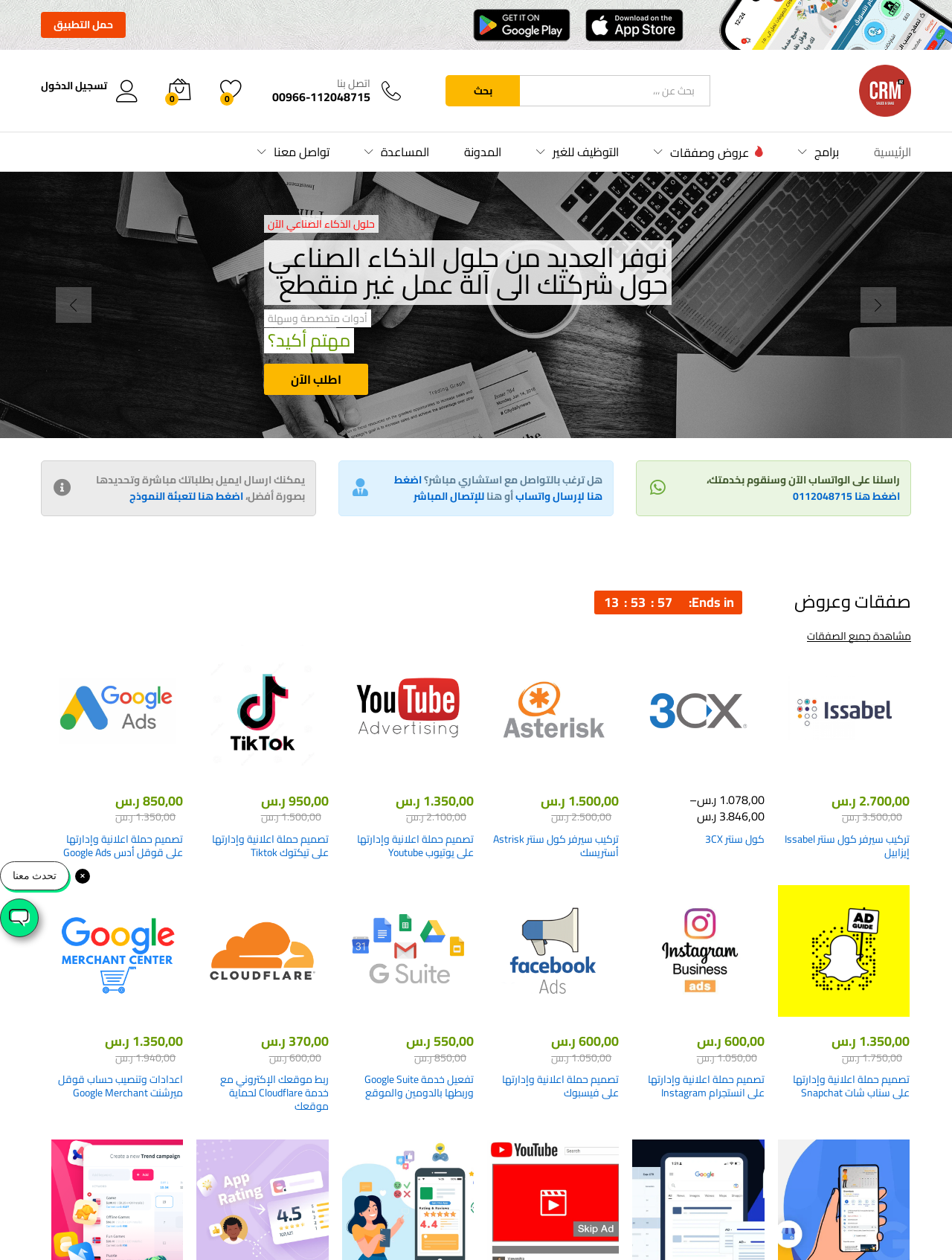What is the price of the 'تركيب سيرفر كول سنتر Issabel إيزابيل' product?
Please provide a comprehensive answer based on the information in the image.

I found the answer by looking at the StaticText element with the price '2.700,00 ر.س' which is located below the product name 'تركيب سيرفر كول سنتر Issabel إيزابيل'.